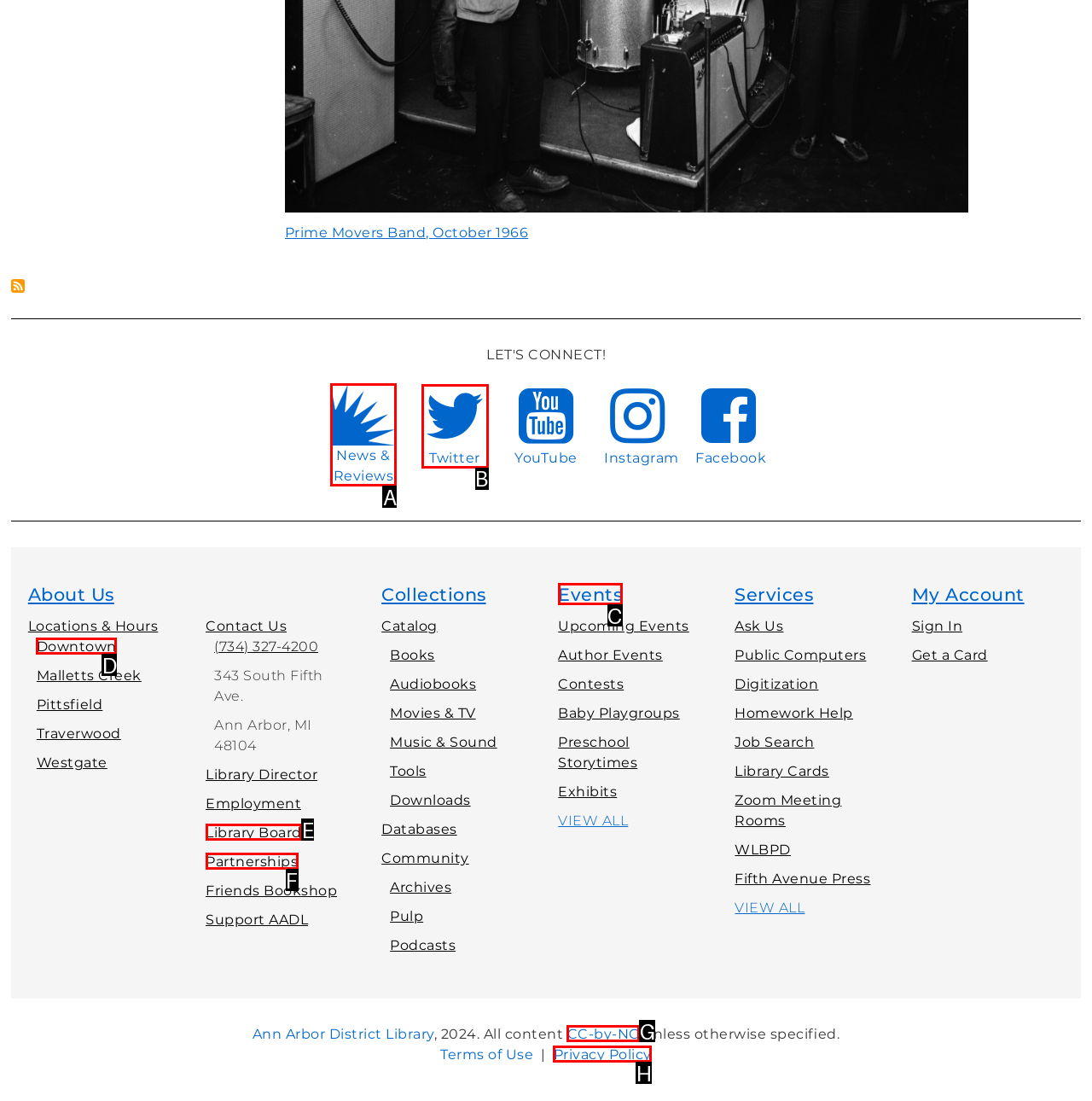Identify the HTML element to click to fulfill this task: Visit Twitter
Answer with the letter from the given choices.

B